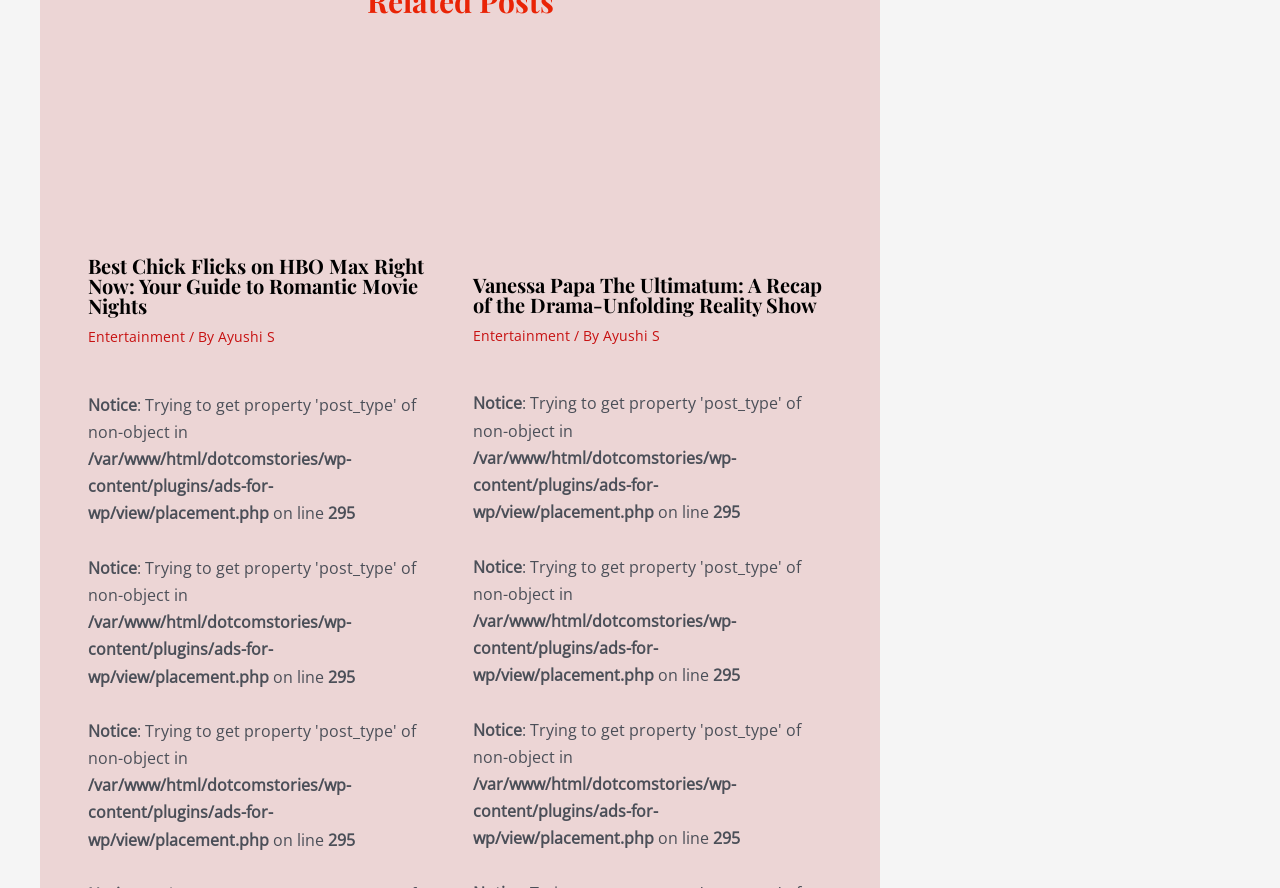What is the topic of the first article?
Based on the image, give a one-word or short phrase answer.

Best Chick Flicks on HBO Max